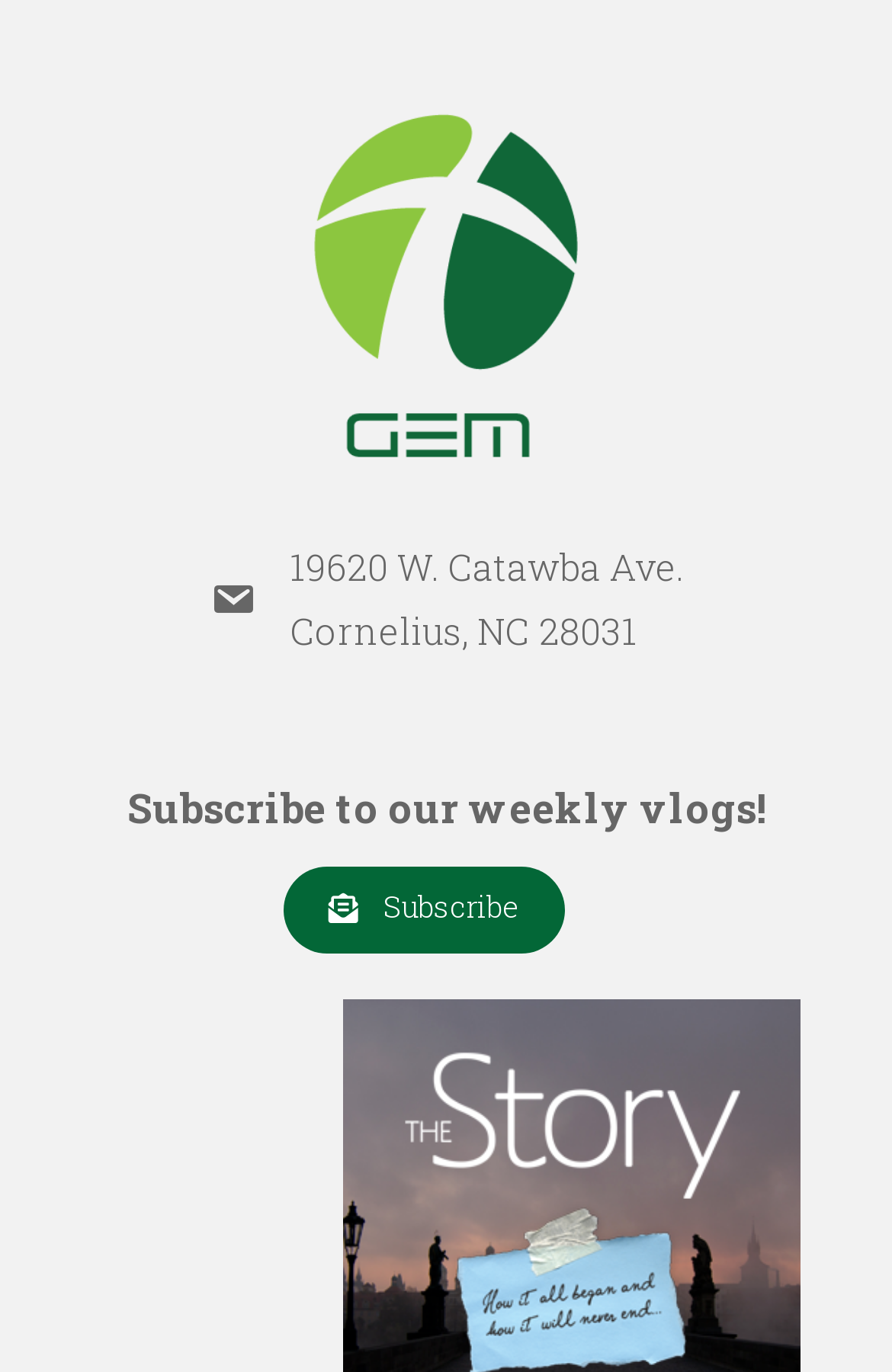Provide the bounding box coordinates of the HTML element this sentence describes: "alt="Hippo Campes"". The bounding box coordinates consist of four float numbers between 0 and 1, i.e., [left, top, right, bottom].

None